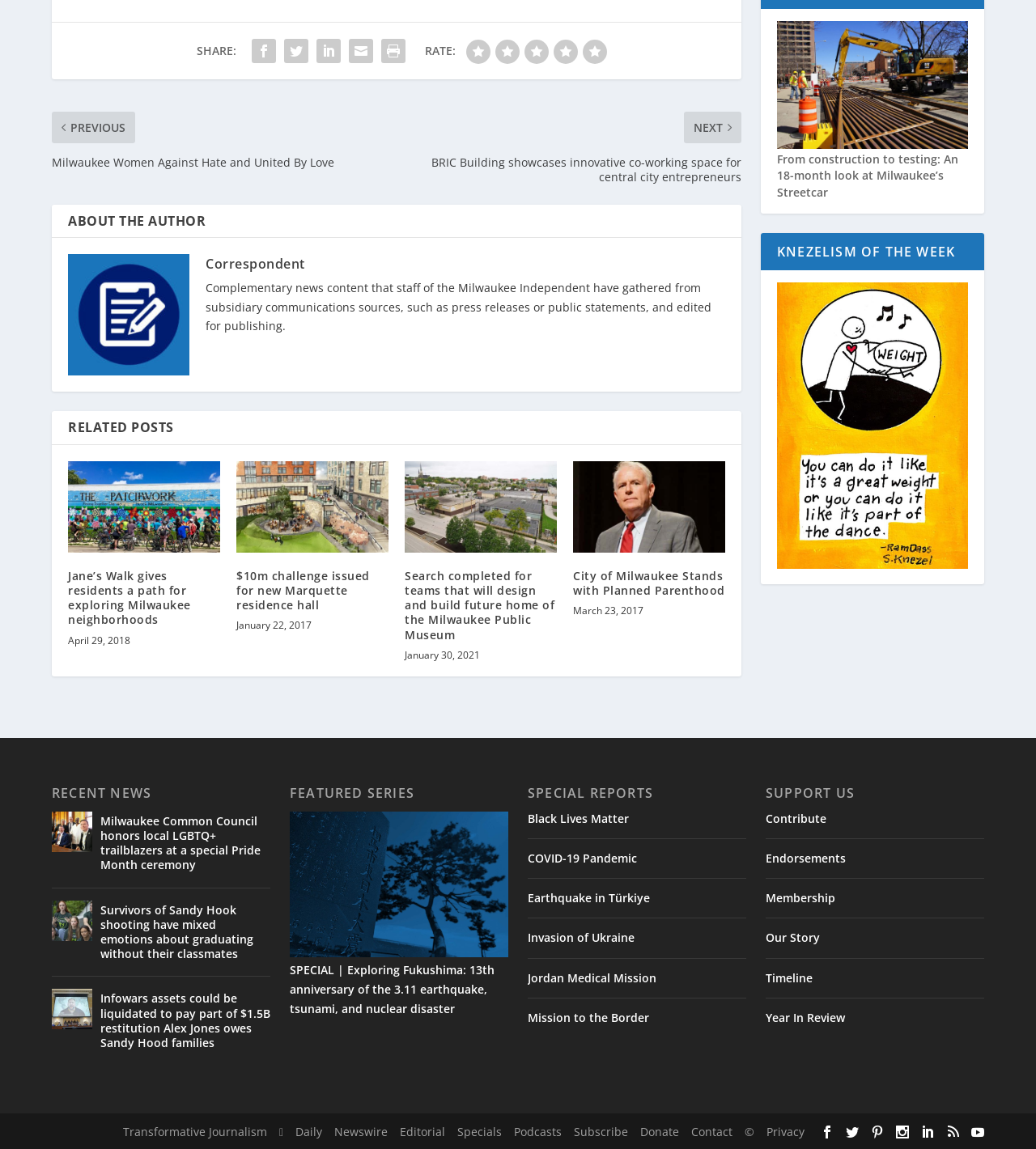Please identify the bounding box coordinates of the region to click in order to complete the given instruction: "View related posts". The coordinates should be four float numbers between 0 and 1, i.e., [left, top, right, bottom].

[0.05, 0.348, 0.716, 0.377]